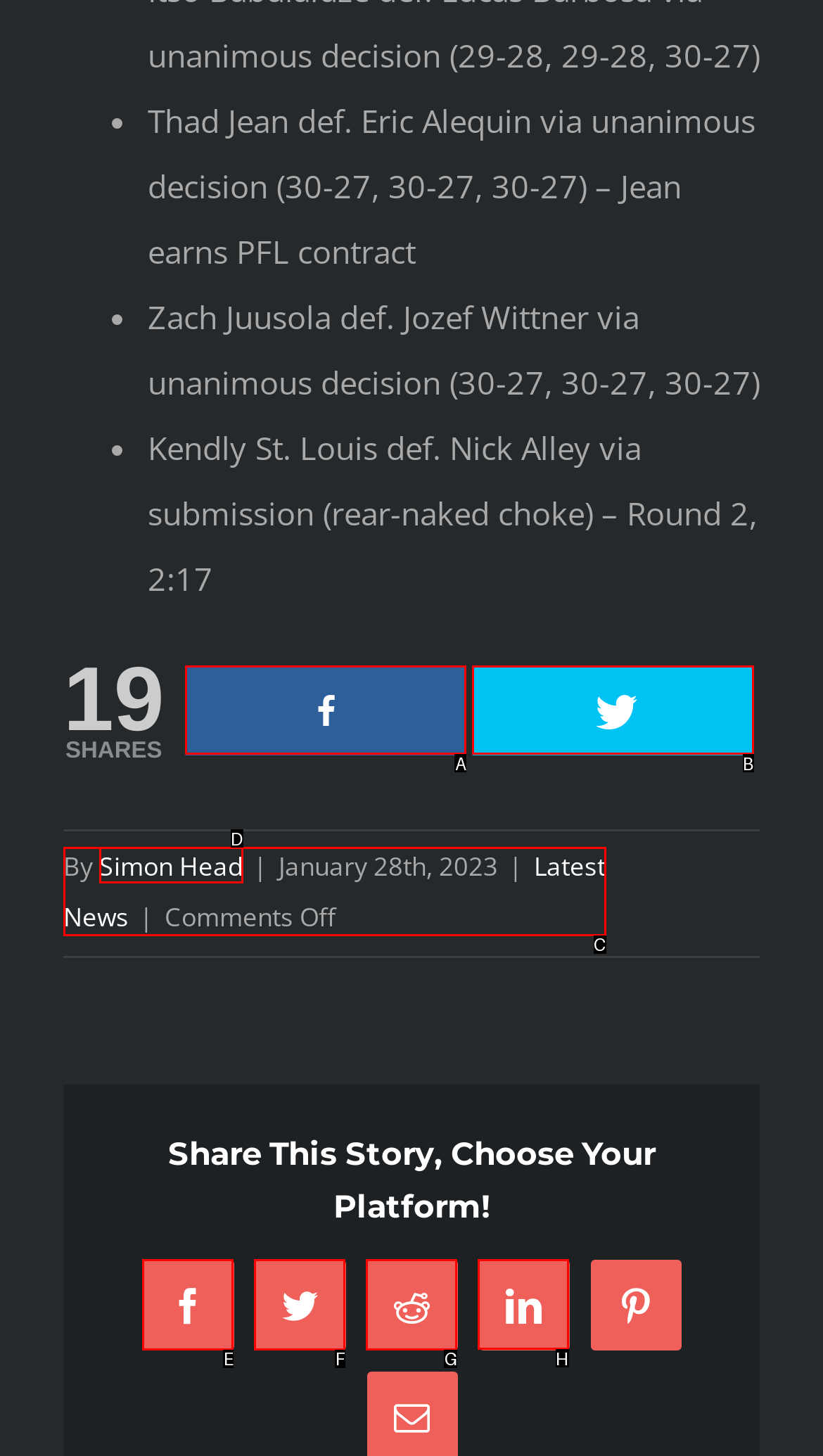Identify the HTML element that should be clicked to accomplish the task: Share this story on LinkedIn
Provide the option's letter from the given choices.

H